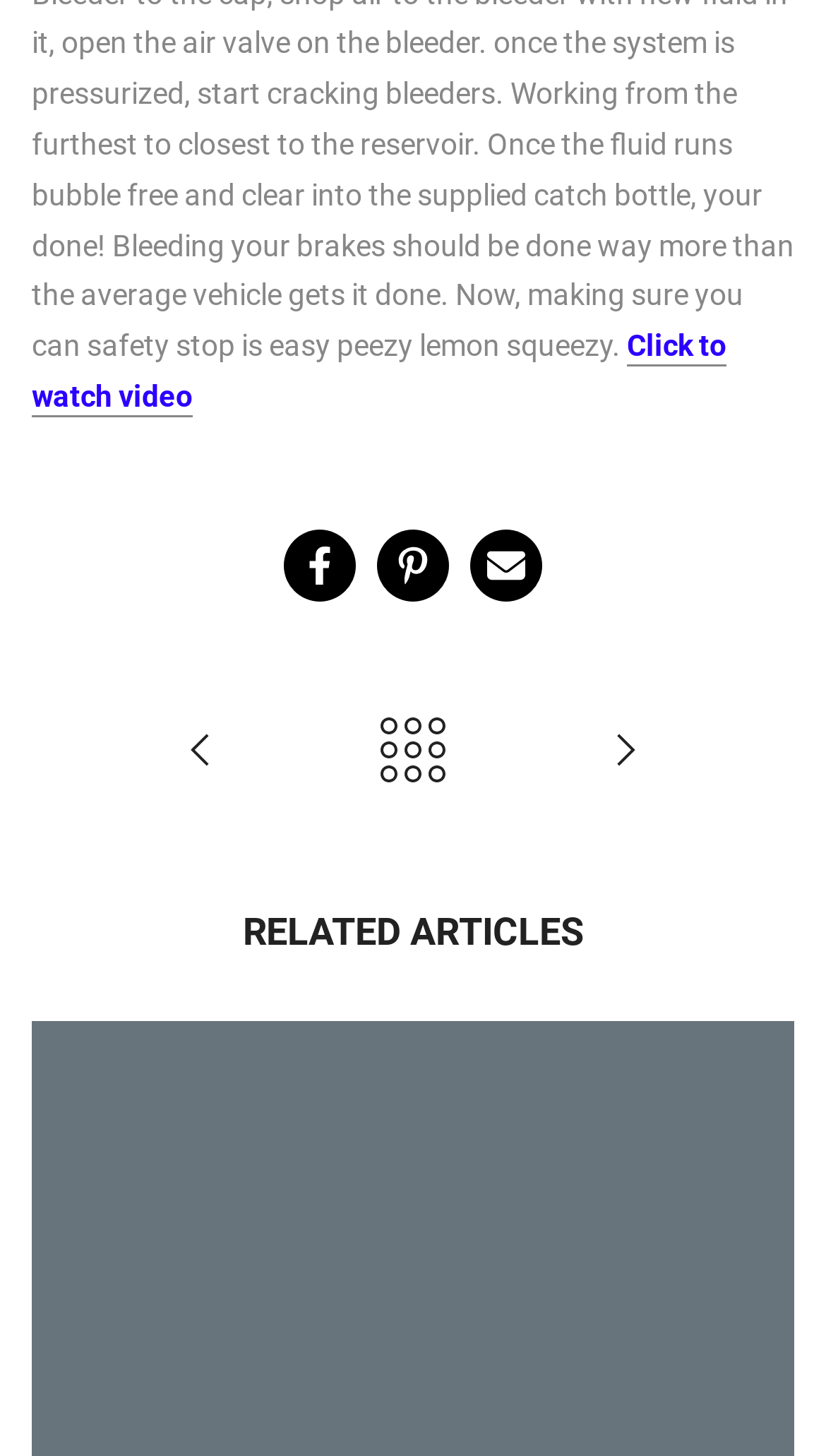Answer the question in a single word or phrase:
How many social media sharing options are available?

3